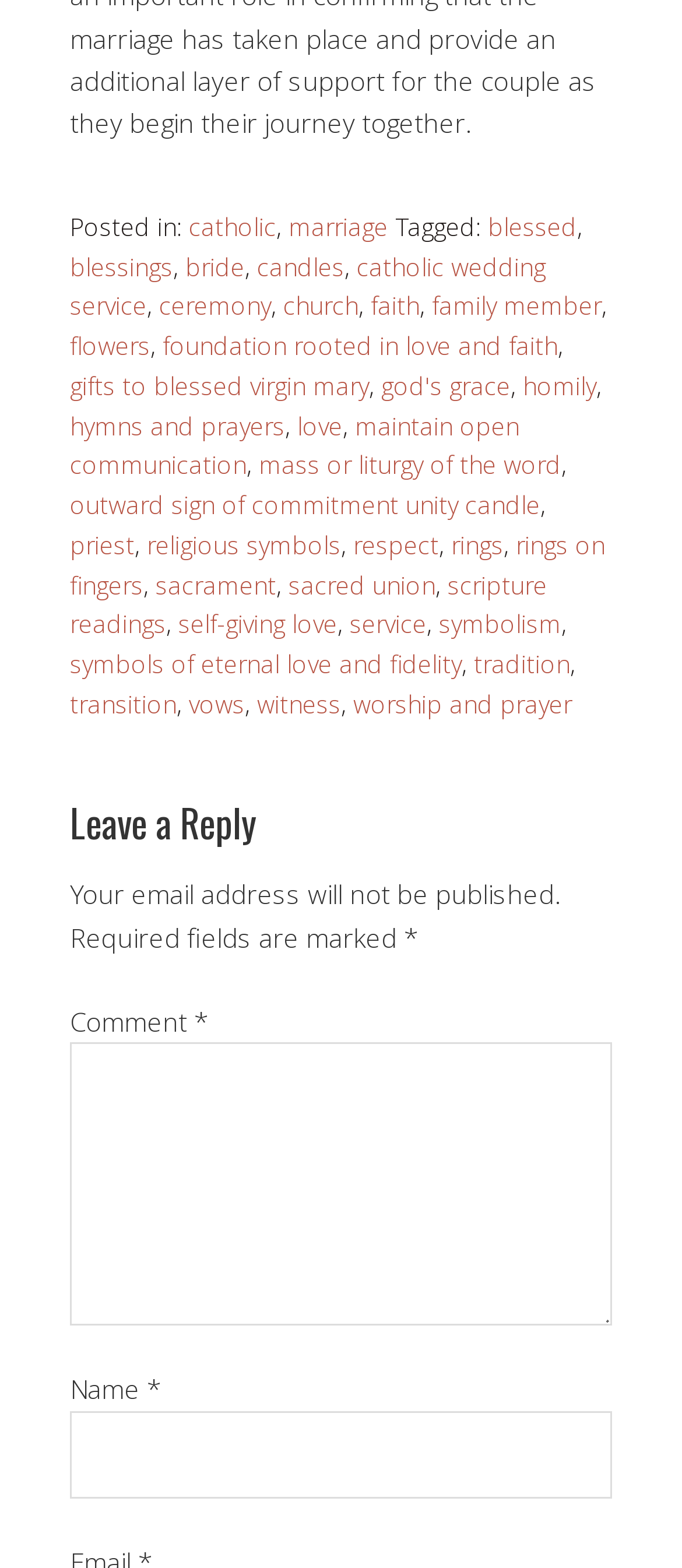Give a succinct answer to this question in a single word or phrase: 
What is the theme of the links in the footer section?

Catholic wedding